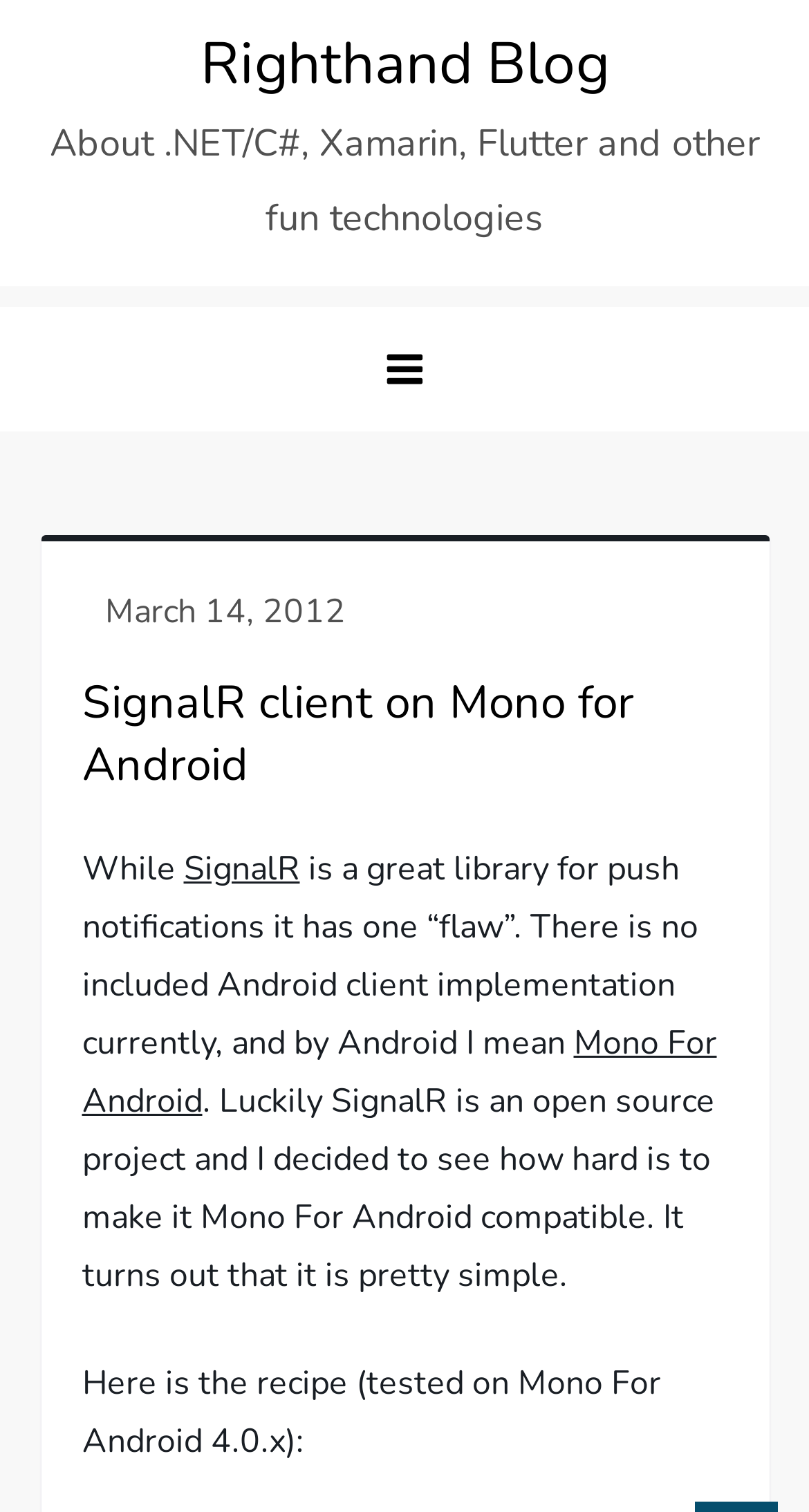Using the element description Mono For Android, predict the bounding box coordinates for the UI element. Provide the coordinates in (top-left x, top-left y, bottom-right x, bottom-right y) format with values ranging from 0 to 1.

[0.101, 0.675, 0.886, 0.744]